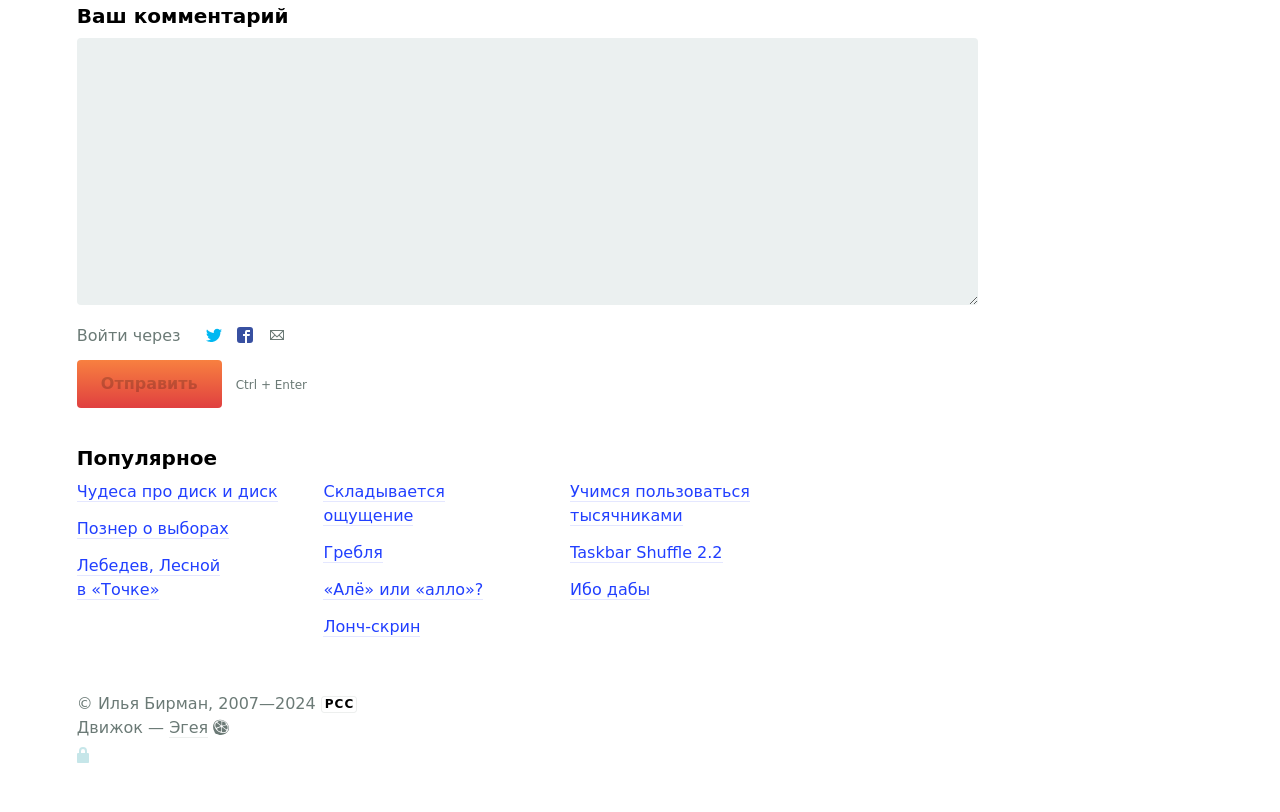Determine the bounding box coordinates of the clickable element to complete this instruction: "Submit the comment". Provide the coordinates in the format of four float numbers between 0 and 1, [left, top, right, bottom].

[0.06, 0.443, 0.173, 0.502]